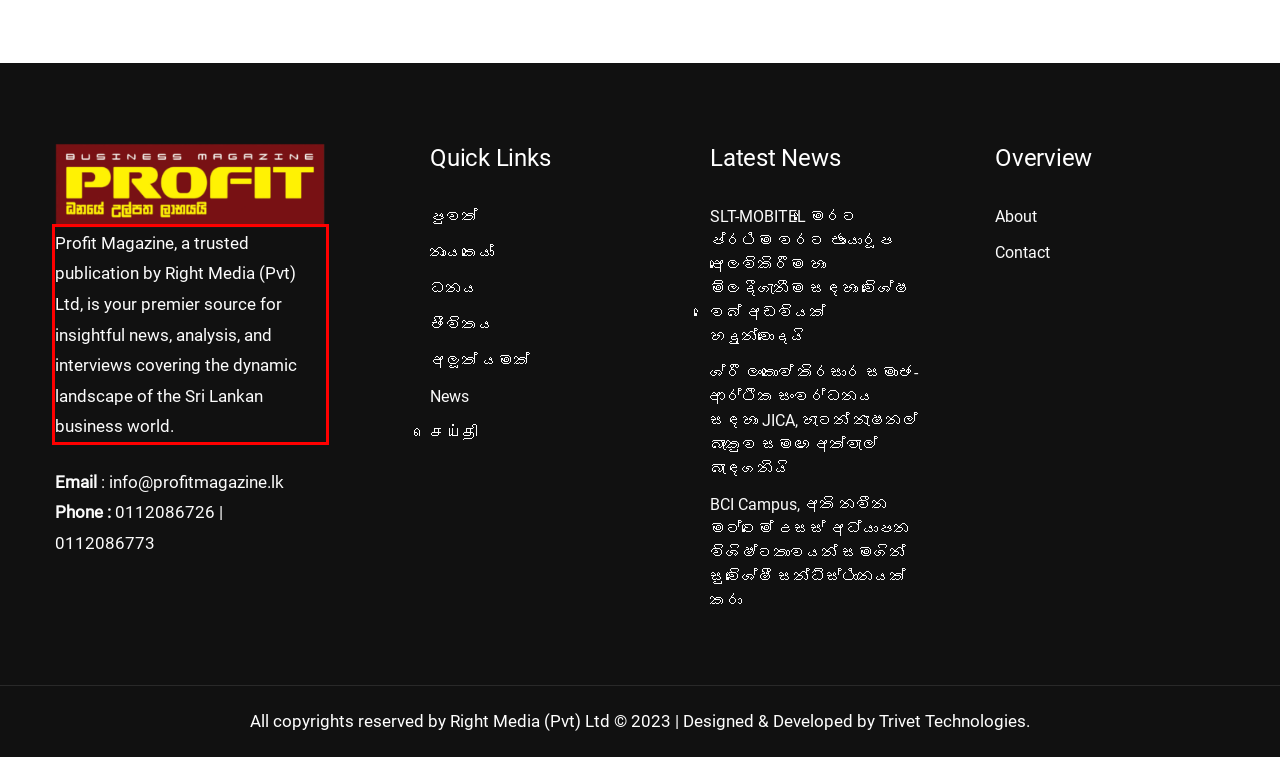You are given a screenshot with a red rectangle. Identify and extract the text within this red bounding box using OCR.

Profit Magazine, a trusted publication by Right Media (Pvt) Ltd, is your premier source for insightful news, analysis, and interviews covering the dynamic landscape of the Sri Lankan business world.